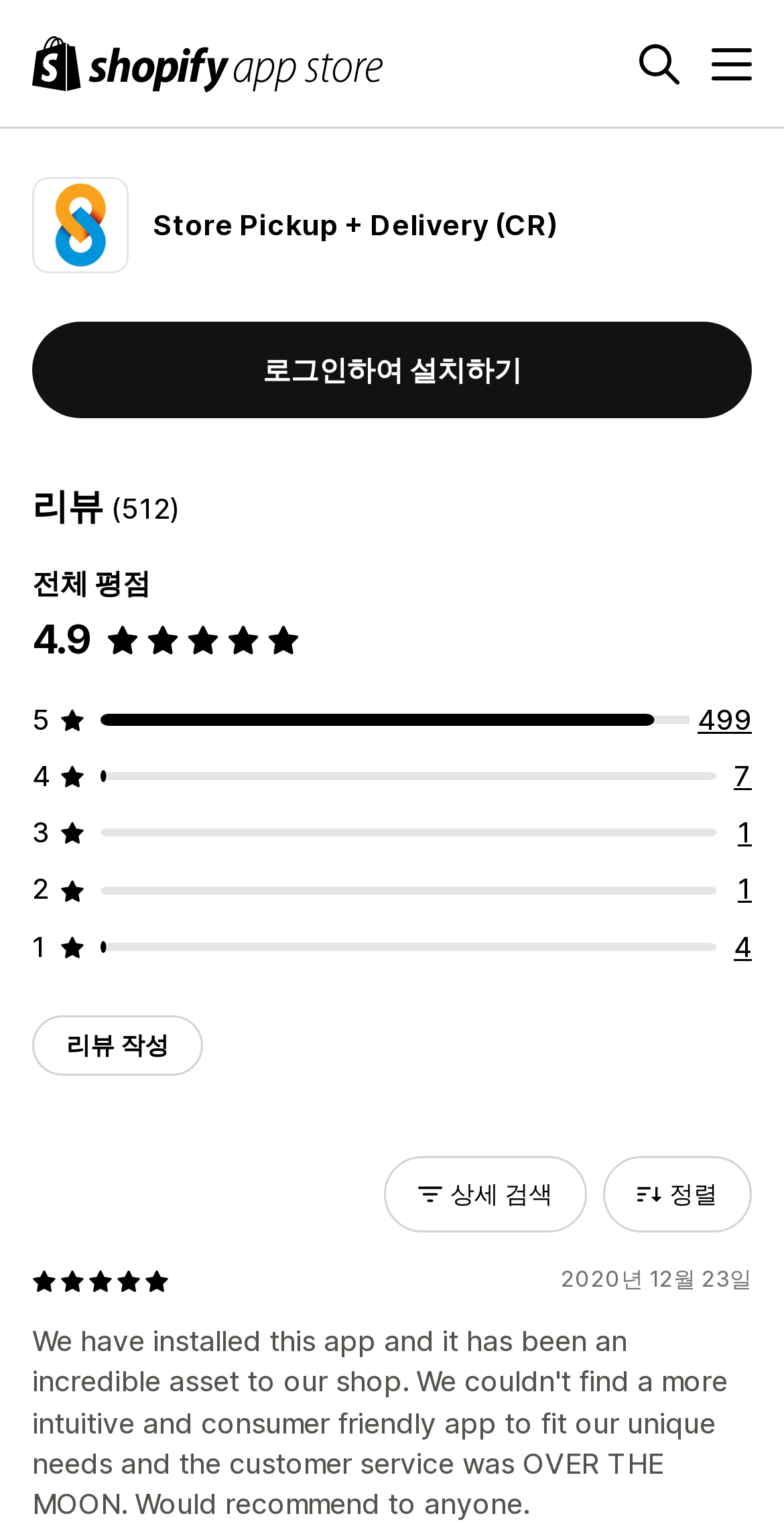Determine the bounding box coordinates in the format (top-left x, top-left y, bottom-right x, bottom-right y). Ensure all values are floating point numbers between 0 and 1. Identify the bounding box of the UI element described by: 1

[0.941, 0.535, 0.959, 0.557]